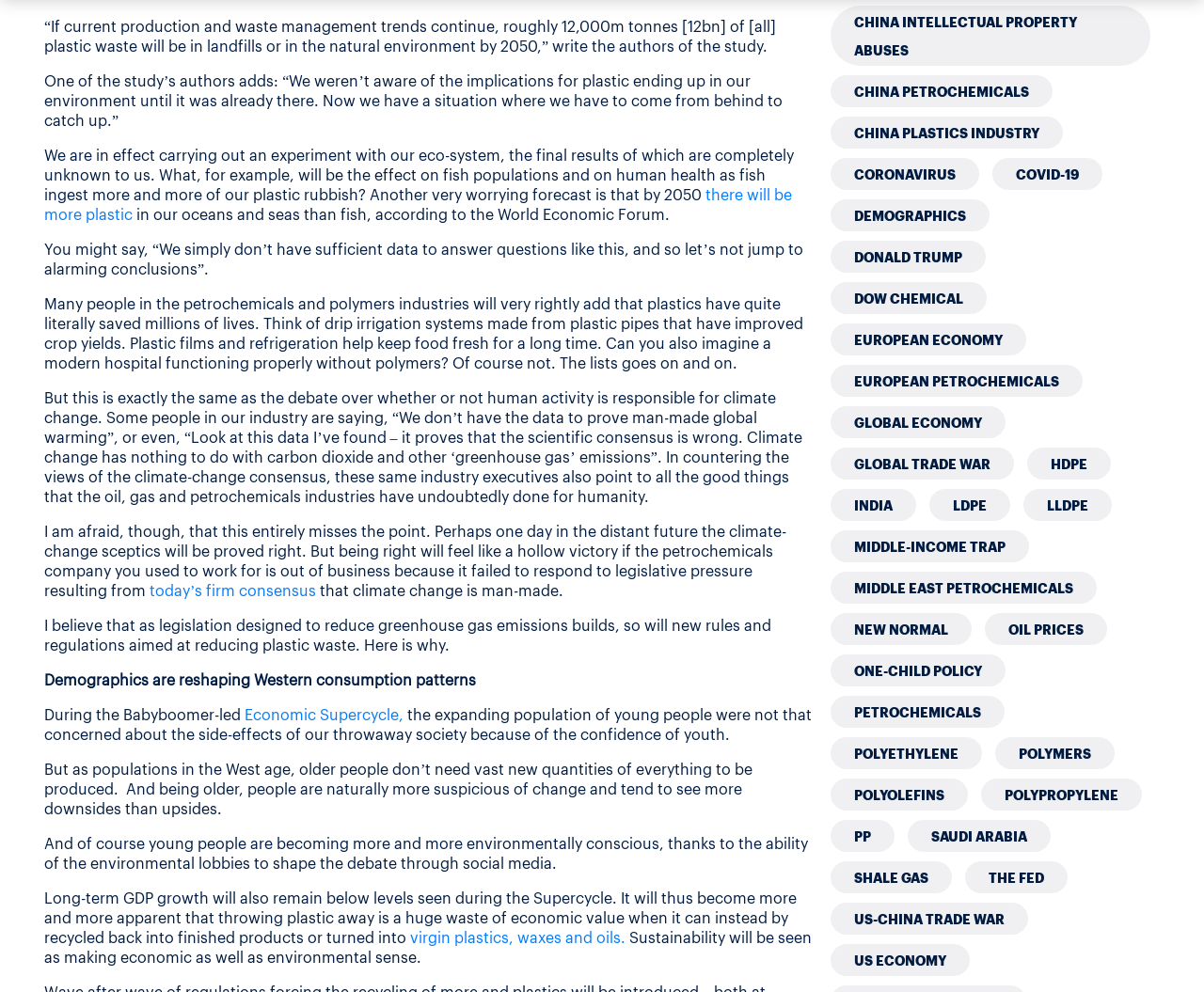Determine the bounding box coordinates of the clickable area required to perform the following instruction: "Explore the topic of demographics and its impact on Western consumption patterns". The coordinates should be represented as four float numbers between 0 and 1: [left, top, right, bottom].

[0.037, 0.674, 0.395, 0.695]